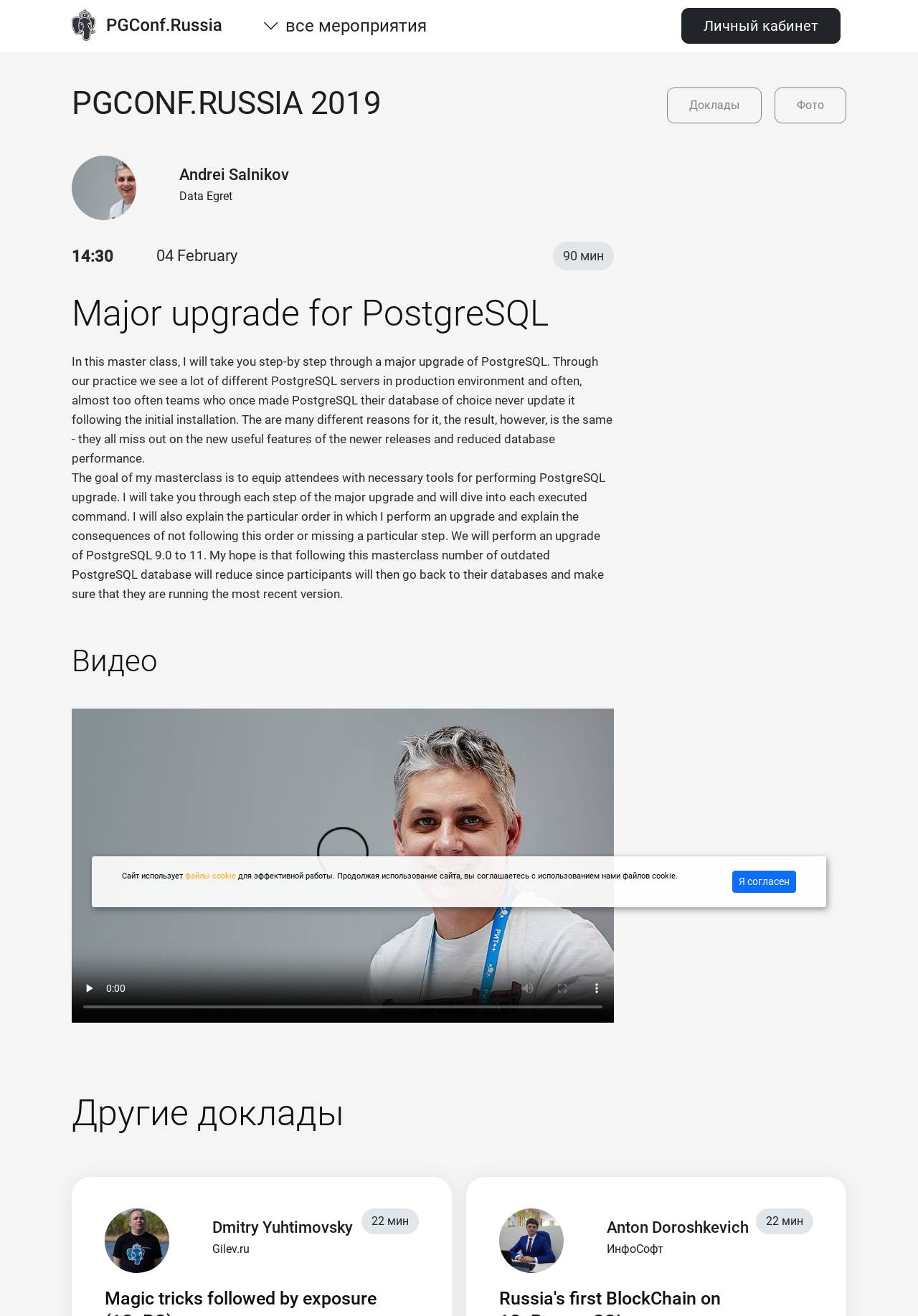Given the description of the UI element: "PgConf.Russia 2019", predict the bounding box coordinates in the form of [left, top, right, bottom], with each value being a float between 0 and 1.

[0.078, 0.064, 0.415, 0.093]